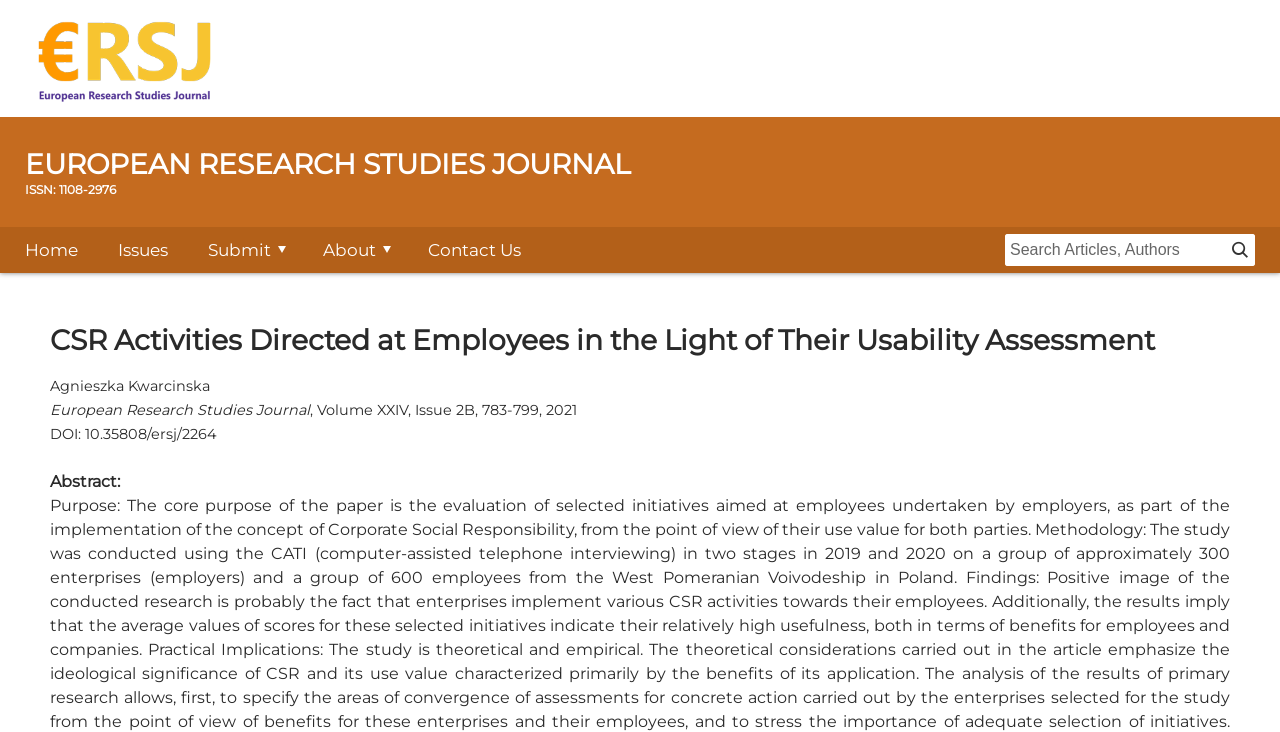Locate the bounding box coordinates of the area to click to fulfill this instruction: "search for a keyword". The bounding box should be presented as four float numbers between 0 and 1, in the order [left, top, right, bottom].

[0.785, 0.319, 0.957, 0.363]